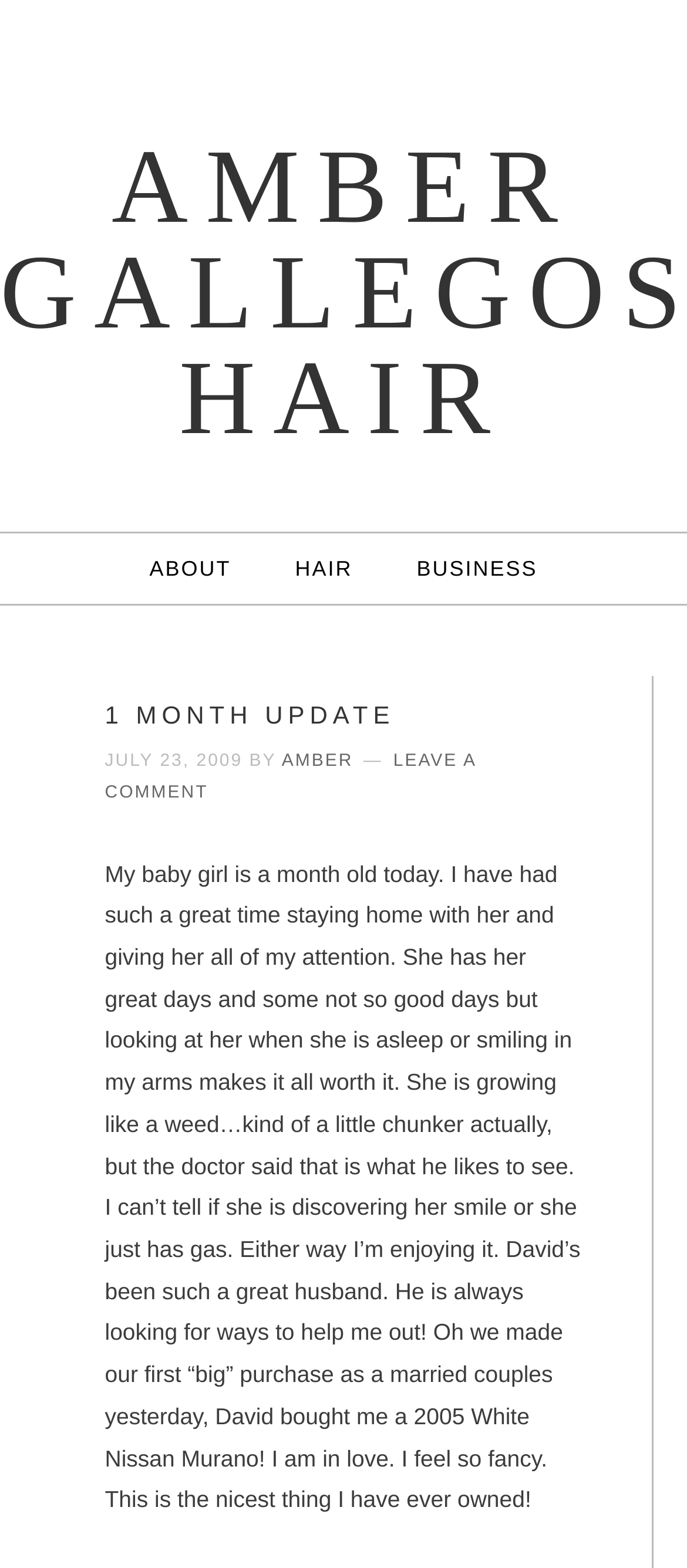How old is the author's baby girl?
Provide a concise answer using a single word or phrase based on the image.

1 month